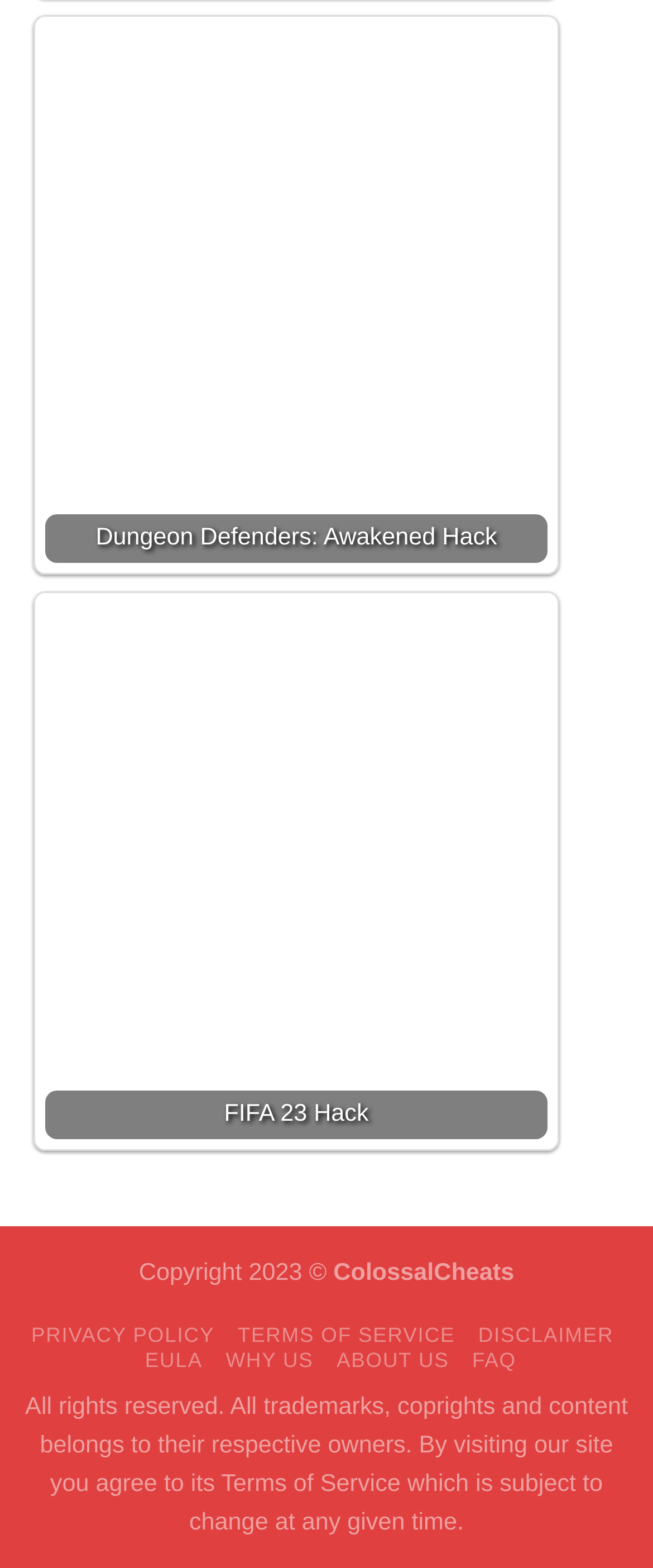Identify the bounding box coordinates of the area that should be clicked in order to complete the given instruction: "Read PRIVACY POLICY". The bounding box coordinates should be four float numbers between 0 and 1, i.e., [left, top, right, bottom].

[0.048, 0.844, 0.328, 0.859]